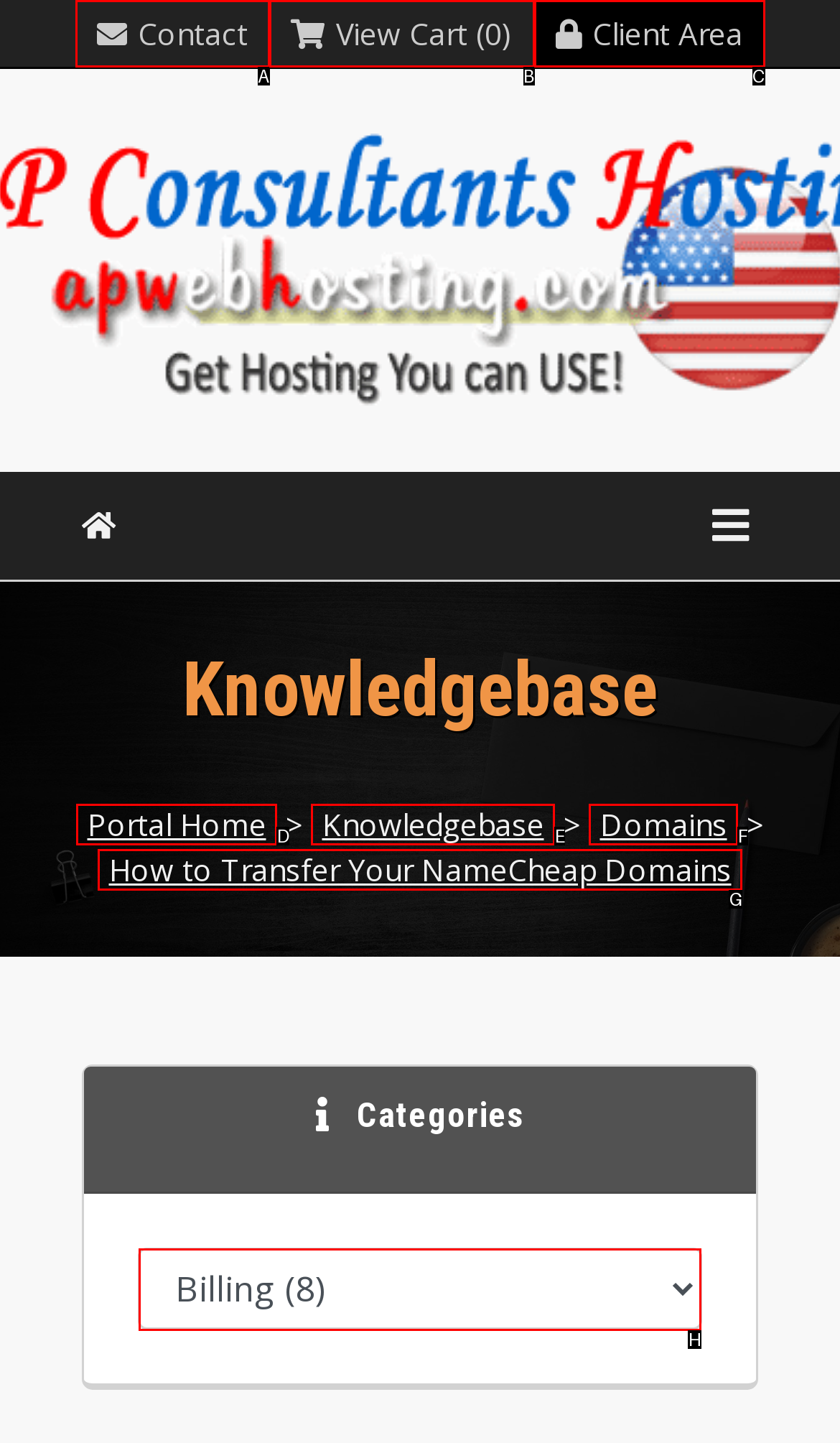Identify the letter corresponding to the UI element that matches this description: View Cart (0)
Answer using only the letter from the provided options.

B